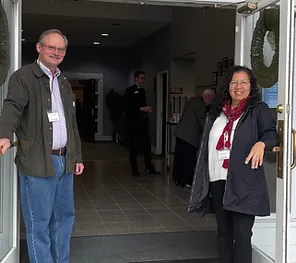Offer a detailed caption for the image presented.

The image captures two smiling individuals warmly welcoming visitors at the entrance of a church. On the left, a man dressed in a button-up shirt beneath a green jacket stands with his arm resting on the doorframe. His friendly demeanor invites newcomers into the building. To the right, a woman in a dark coat and red scarf stands with her arm extended, also greeting guests. The background features a softly lit interior, indicating a welcoming atmosphere, with additional figures visible in the distance, contributing to the sense of community. This scene embodies the spirit of hospitality championed by the church’s hospitality team, which is dedicated to ensuring that all who enter feel welcomed and valued.